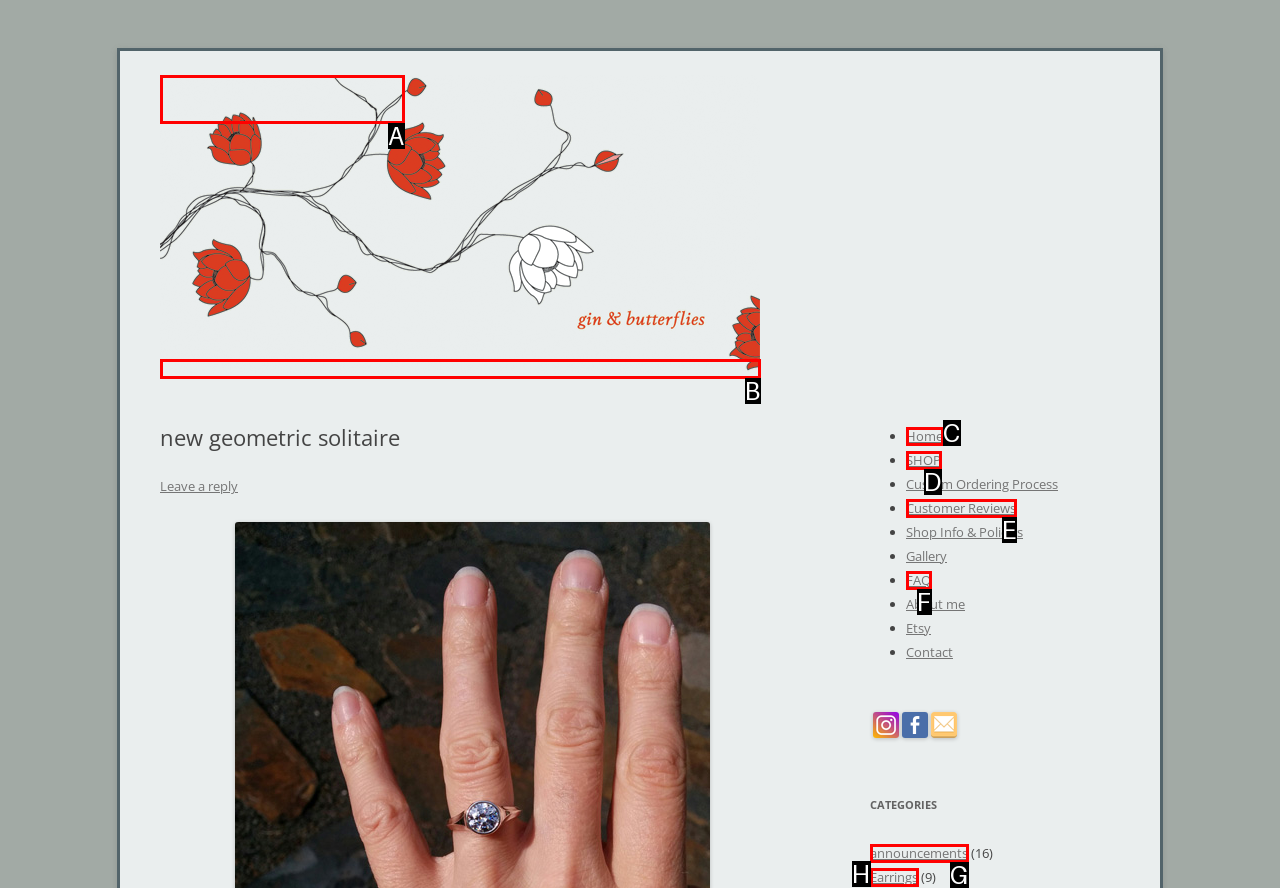Pick the HTML element that corresponds to the description: Table of Contents
Answer with the letter of the correct option from the given choices directly.

None